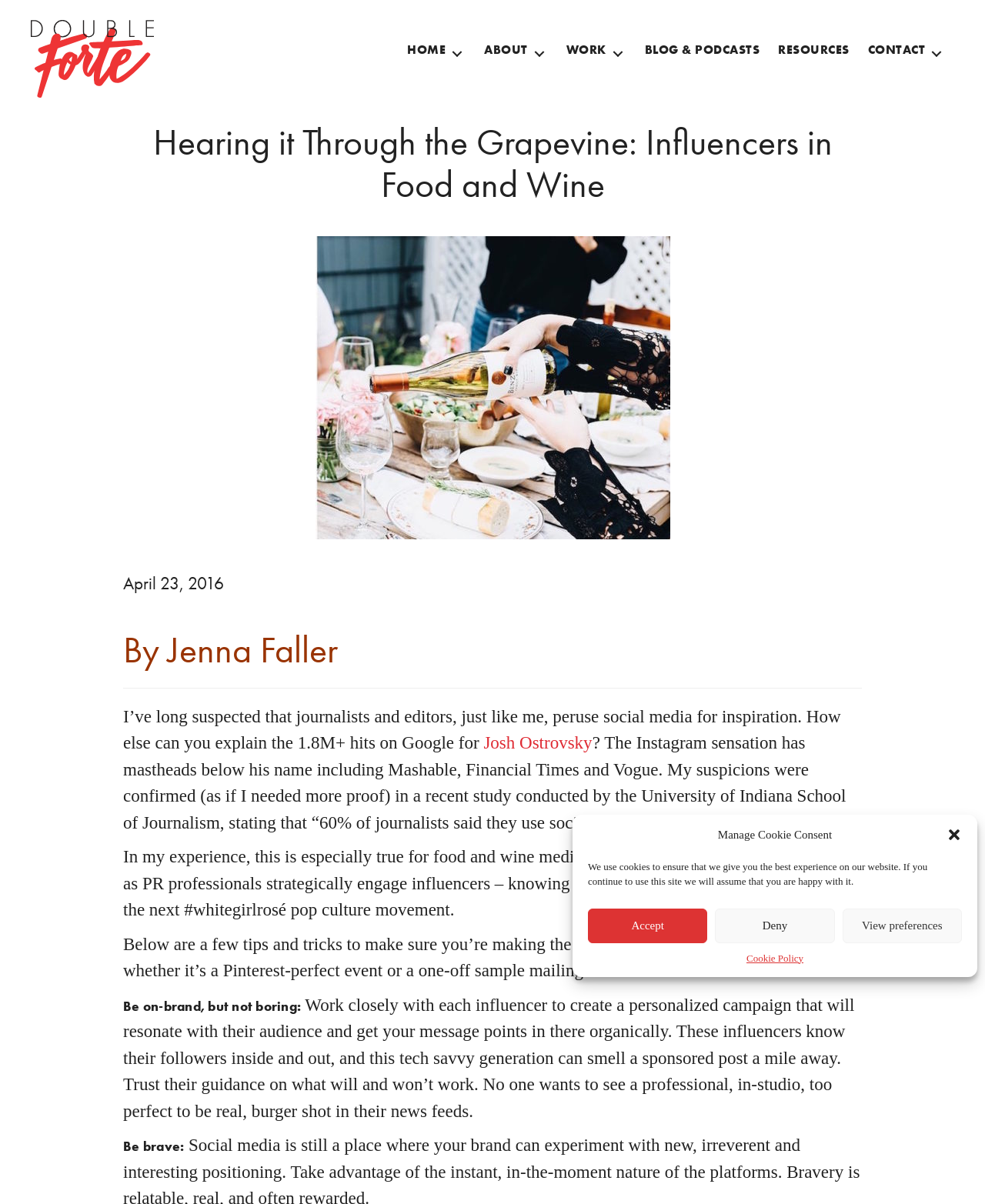Please find the bounding box coordinates of the section that needs to be clicked to achieve this instruction: "Click the logo".

[0.031, 0.04, 0.156, 0.055]